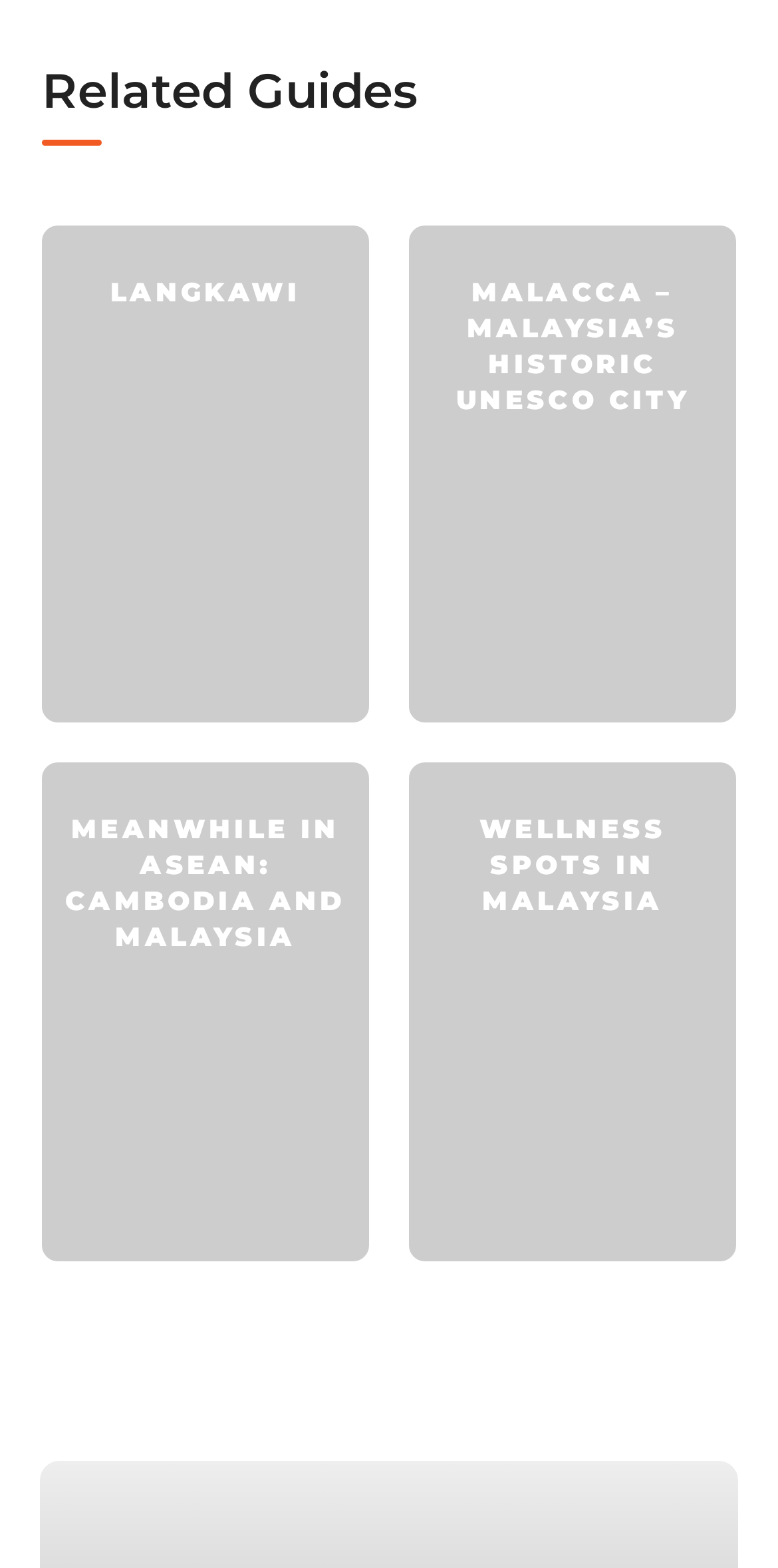Using the description "LANGKAWI", locate and provide the bounding box of the UI element.

[0.054, 0.143, 0.474, 0.461]